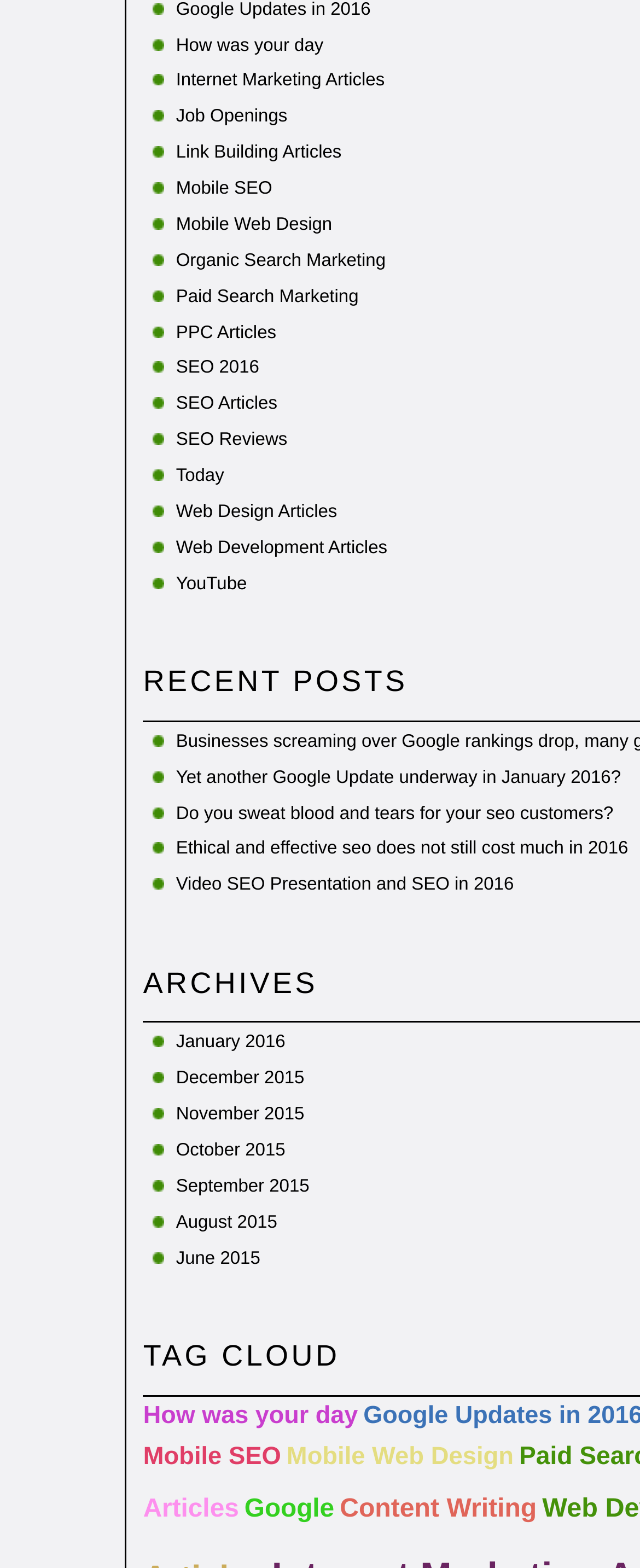Identify the bounding box coordinates of the region I need to click to complete this instruction: "Read 'Yet another Google Update underway in January 2016?'".

[0.275, 0.49, 0.97, 0.502]